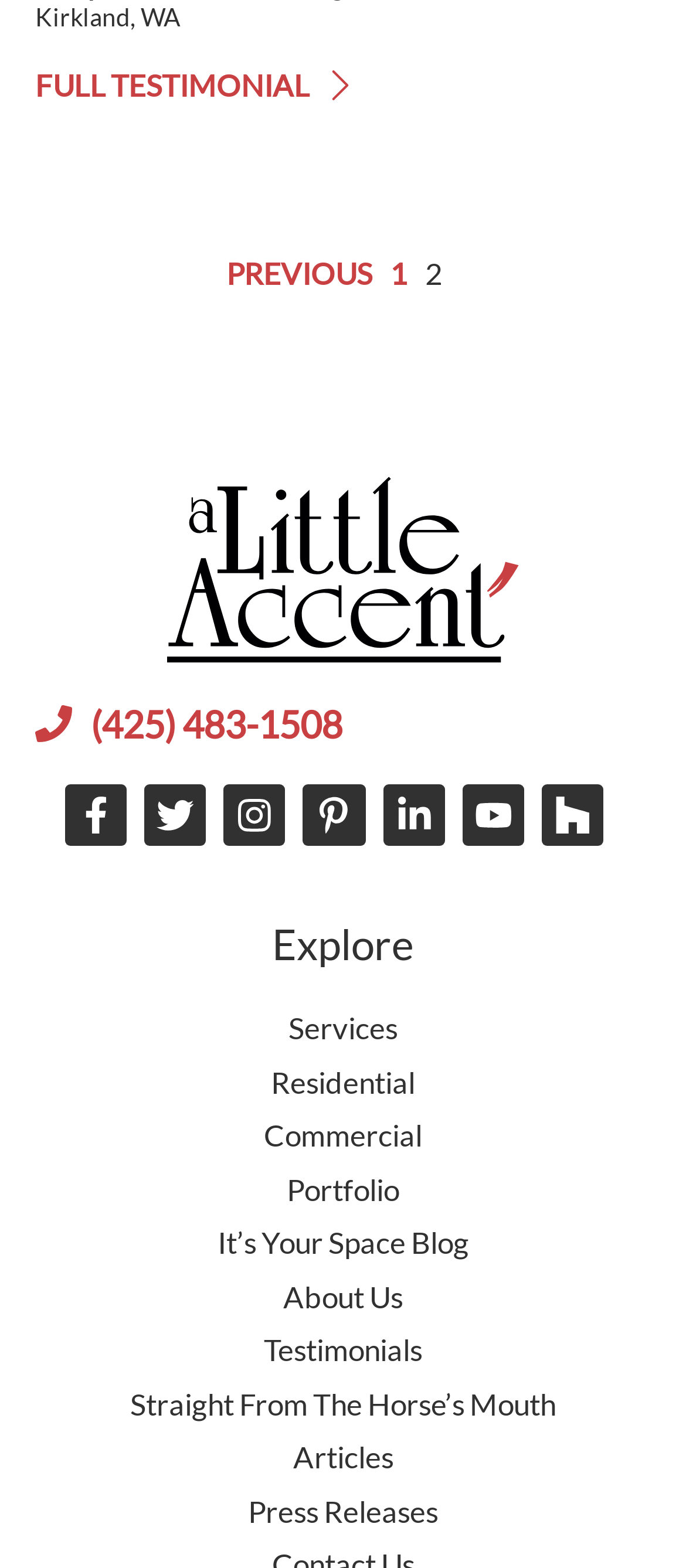Using the description: "Straight From The Horse’s Mouth", determine the UI element's bounding box coordinates. Ensure the coordinates are in the format of four float numbers between 0 and 1, i.e., [left, top, right, bottom].

[0.19, 0.884, 0.81, 0.909]